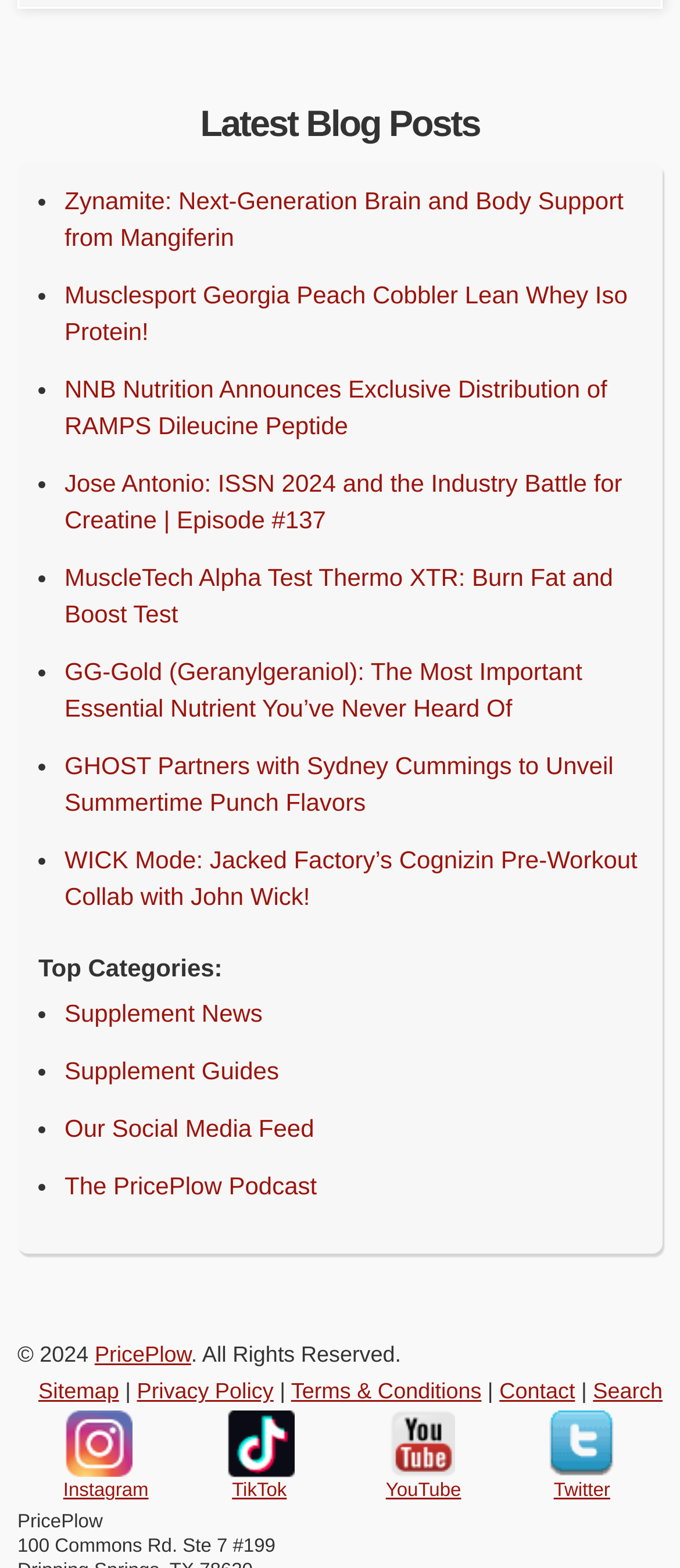What is the address of the company?
Please provide a single word or phrase as your answer based on the image.

100 Commons Rd. Ste 7 #199